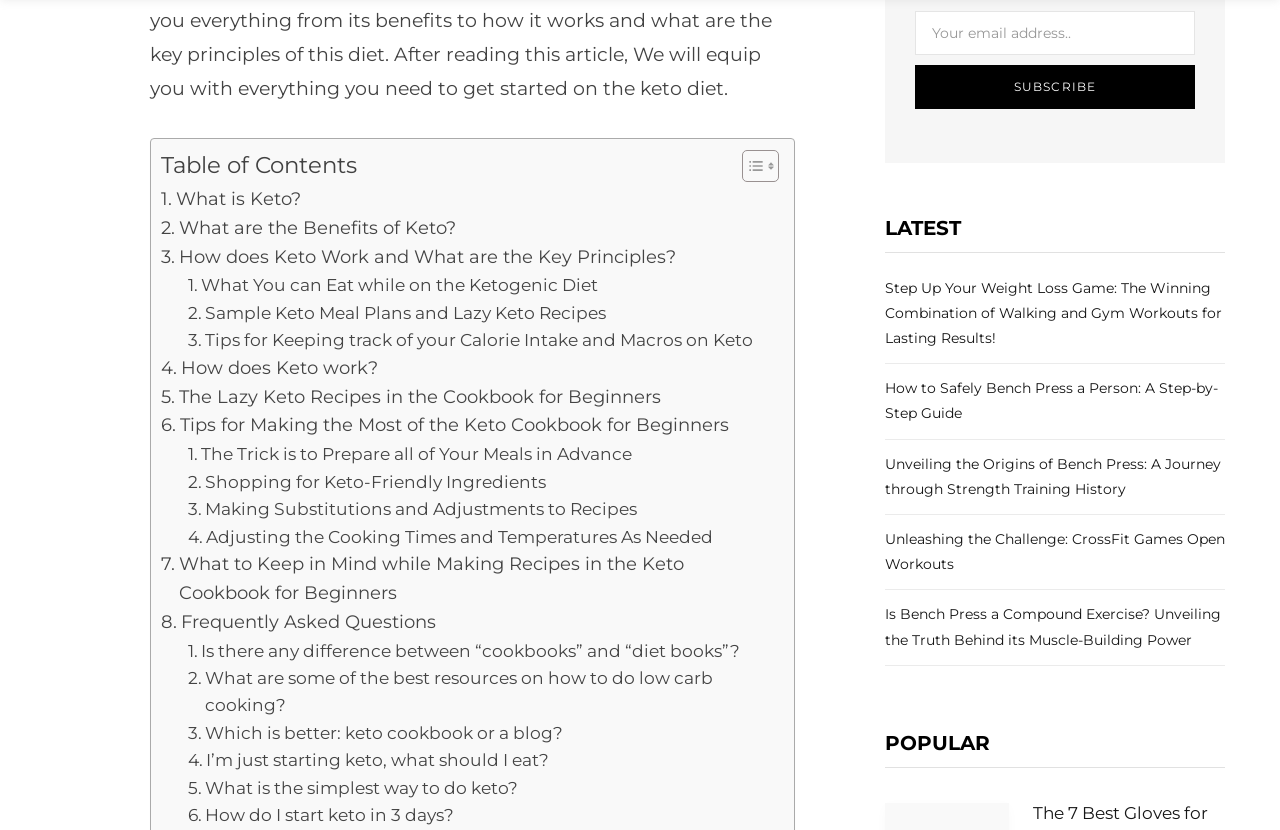Reply to the question with a single word or phrase:
How many links are there in the Table of Contents section?

12